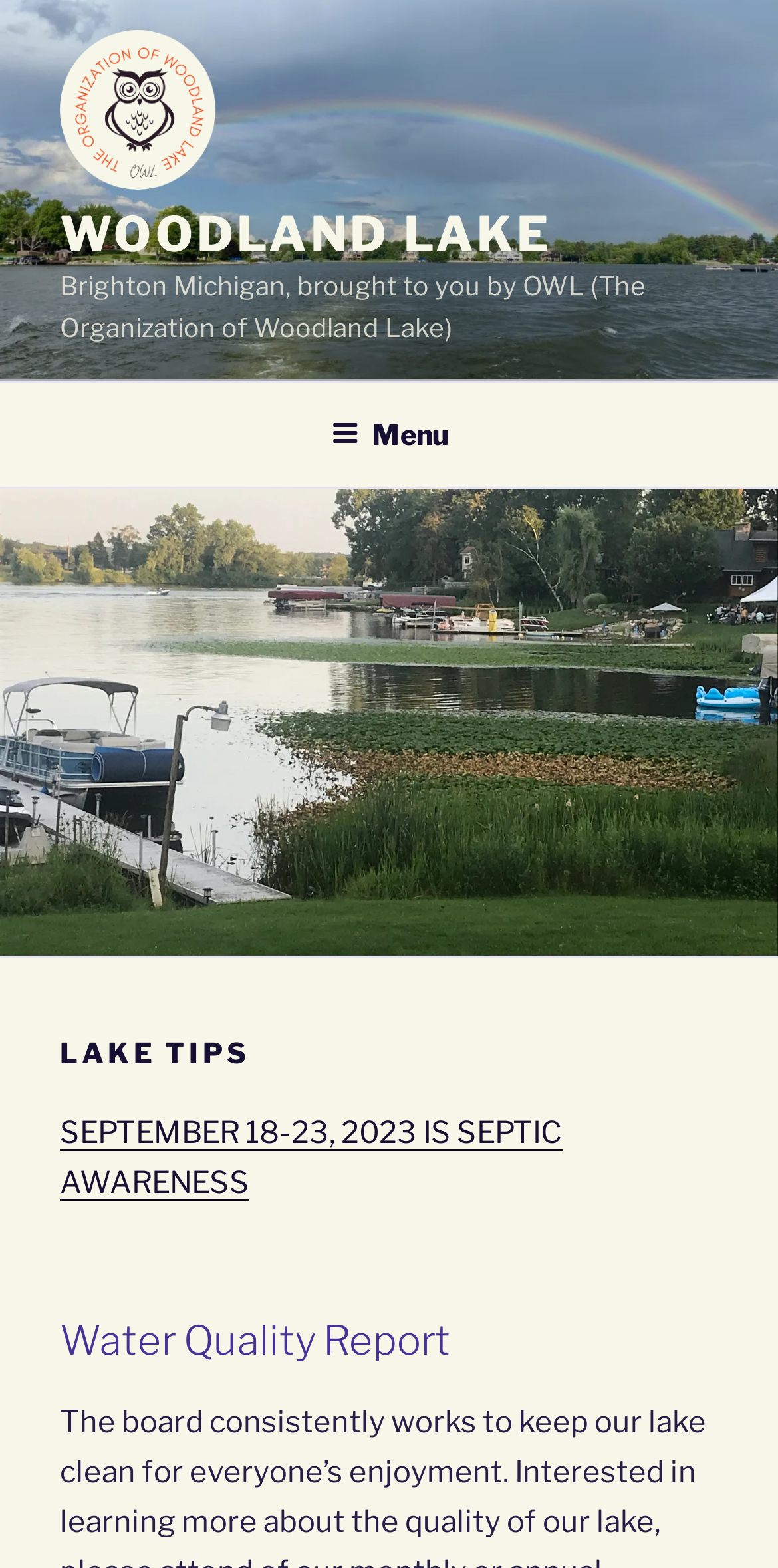What is the location of Woodland Lake?
Give a one-word or short-phrase answer derived from the screenshot.

Brighton Michigan